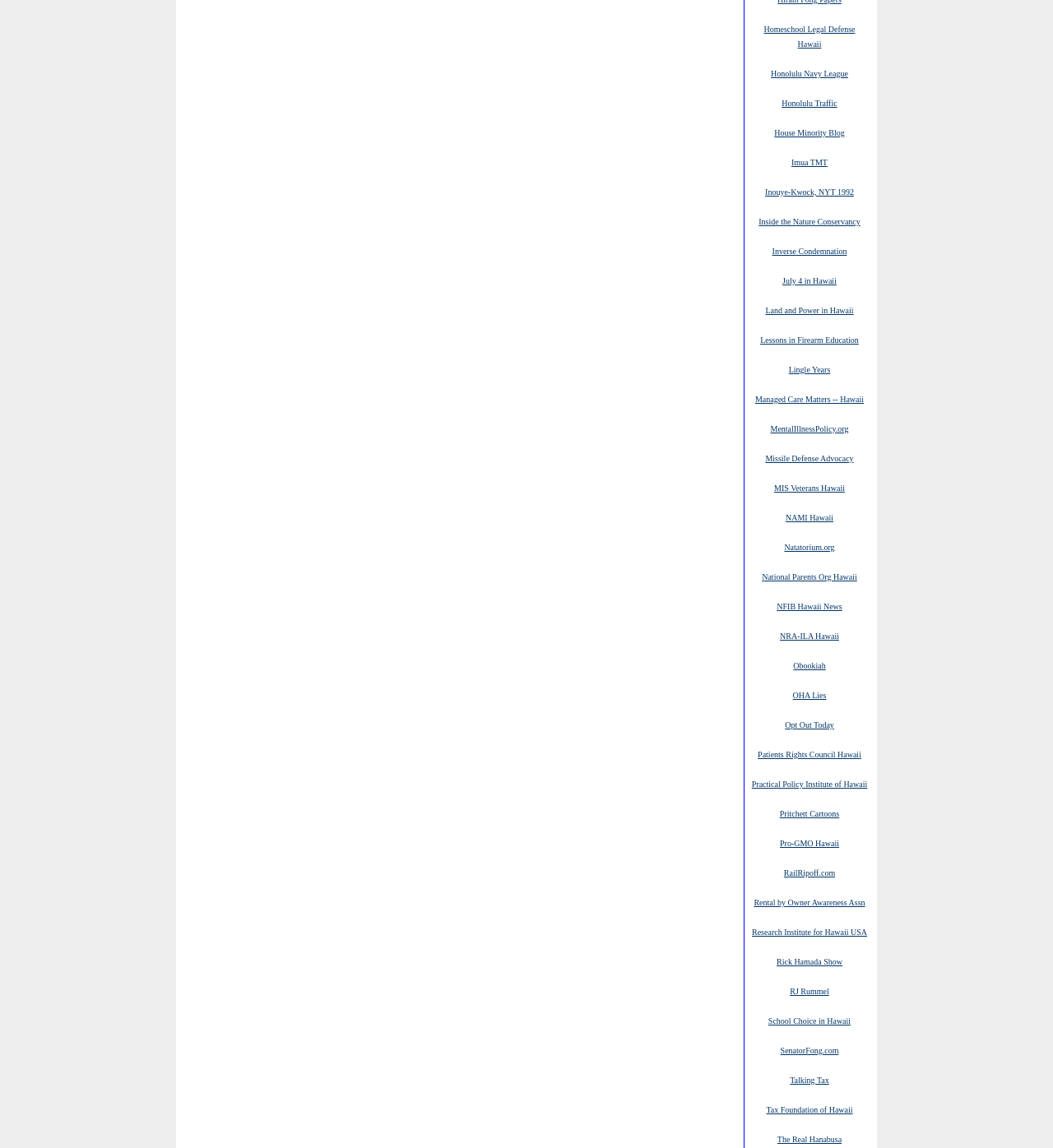Determine the bounding box coordinates of the target area to click to execute the following instruction: "Learn about MentalIllnessPolicy.org."

[0.732, 0.368, 0.806, 0.378]